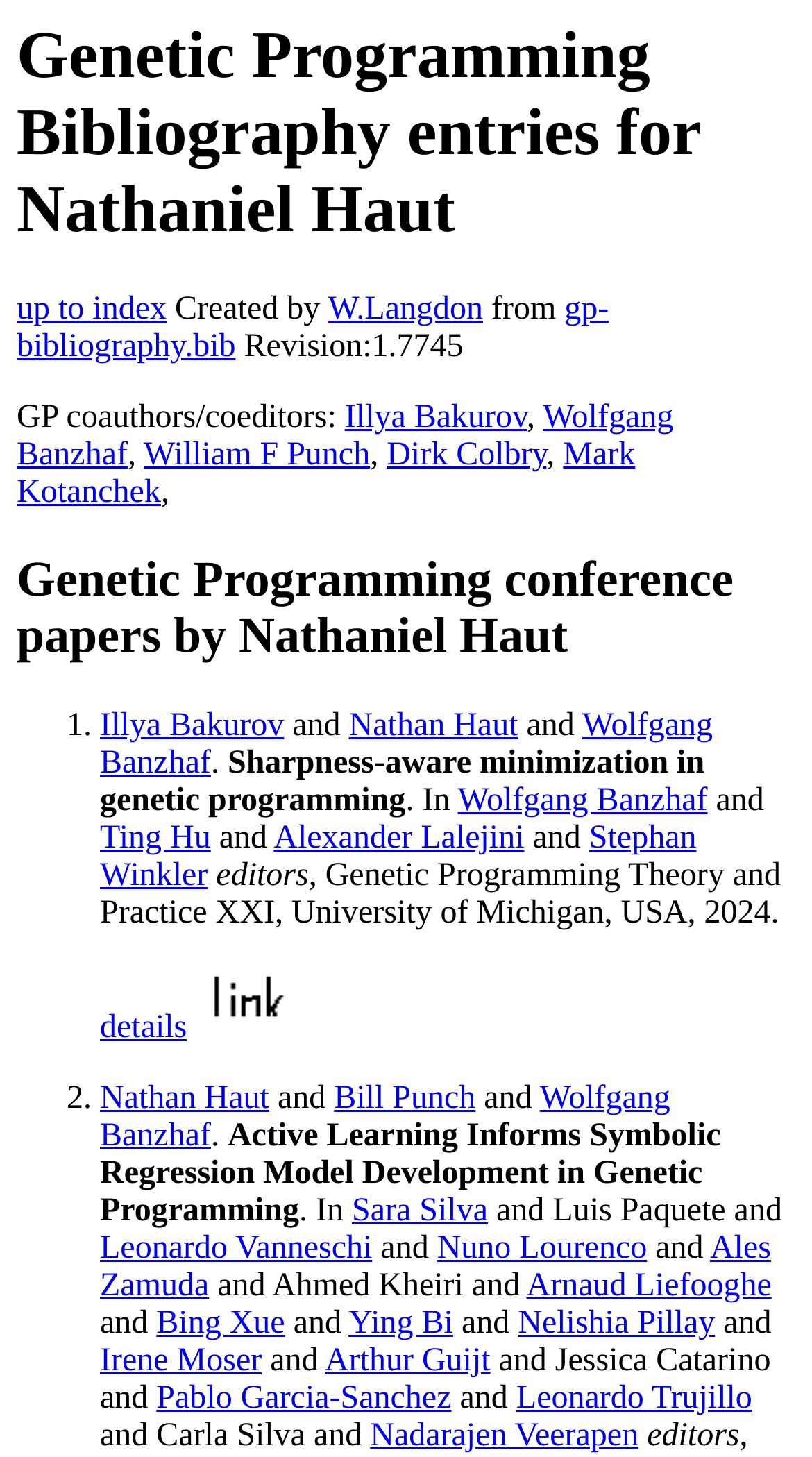Extract the primary headline from the webpage and present its text.

Genetic Programming Bibliography entries for Nathaniel Haut